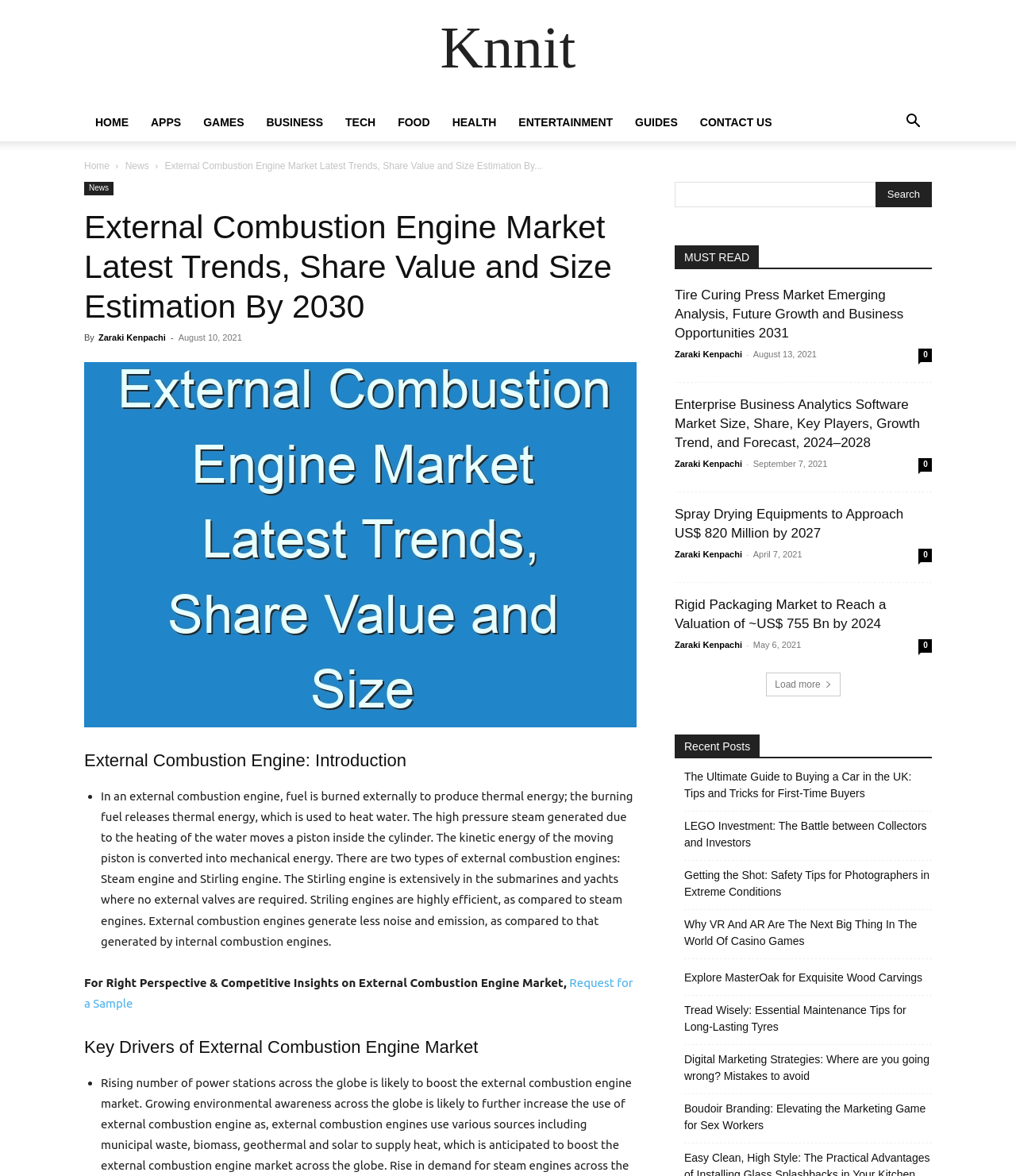Please mark the clickable region by giving the bounding box coordinates needed to complete this instruction: "Read the 'External Combustion Engine Market Latest Trends, Share Value and Size Estimation By 2030' article".

[0.162, 0.136, 0.534, 0.146]